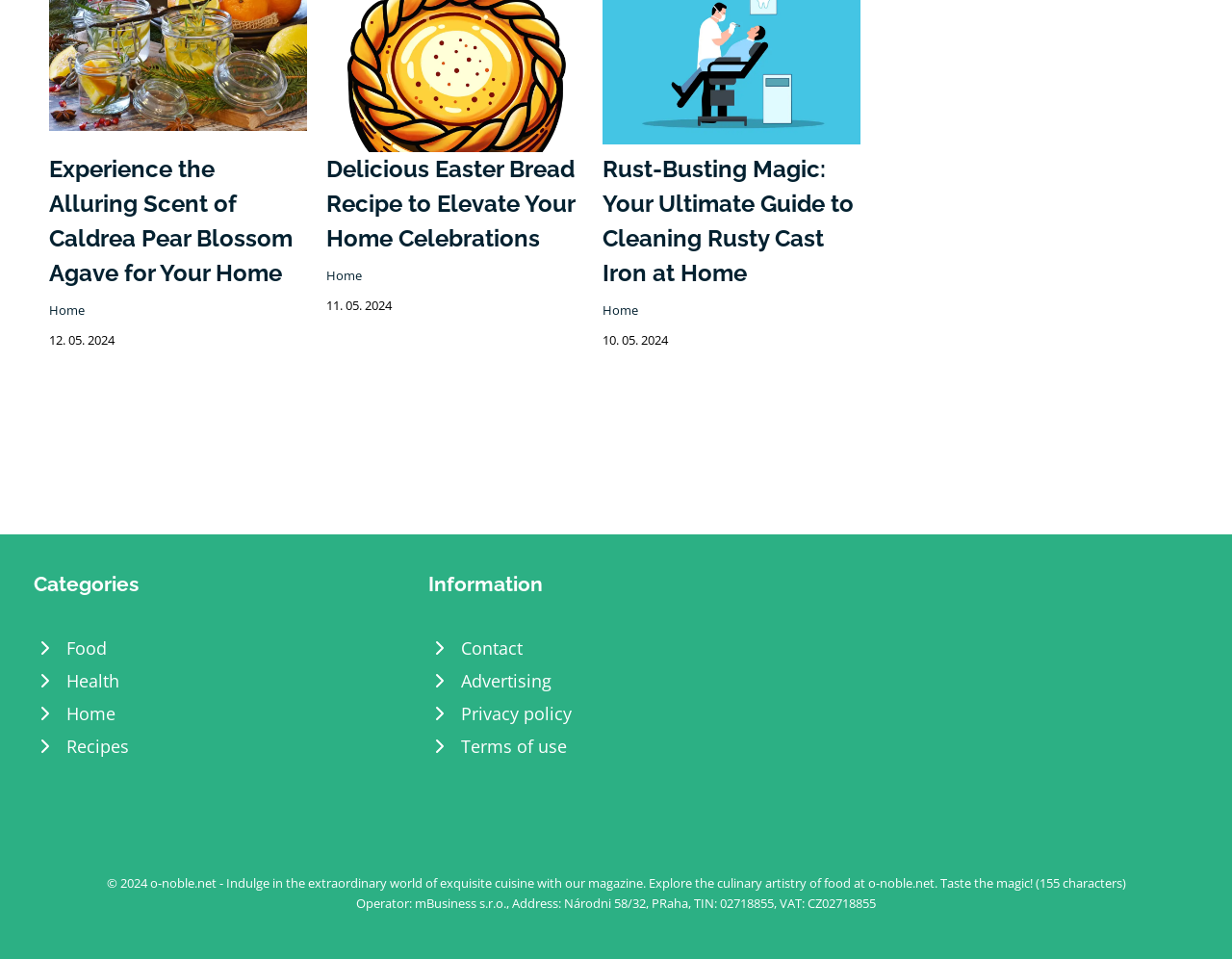Using the details from the image, please elaborate on the following question: What categories are available on this website?

I found a section labeled 'Categories' which contains links to 'Food', 'Health', 'Home', and 'Recipes'. These categories are likely available on this website.